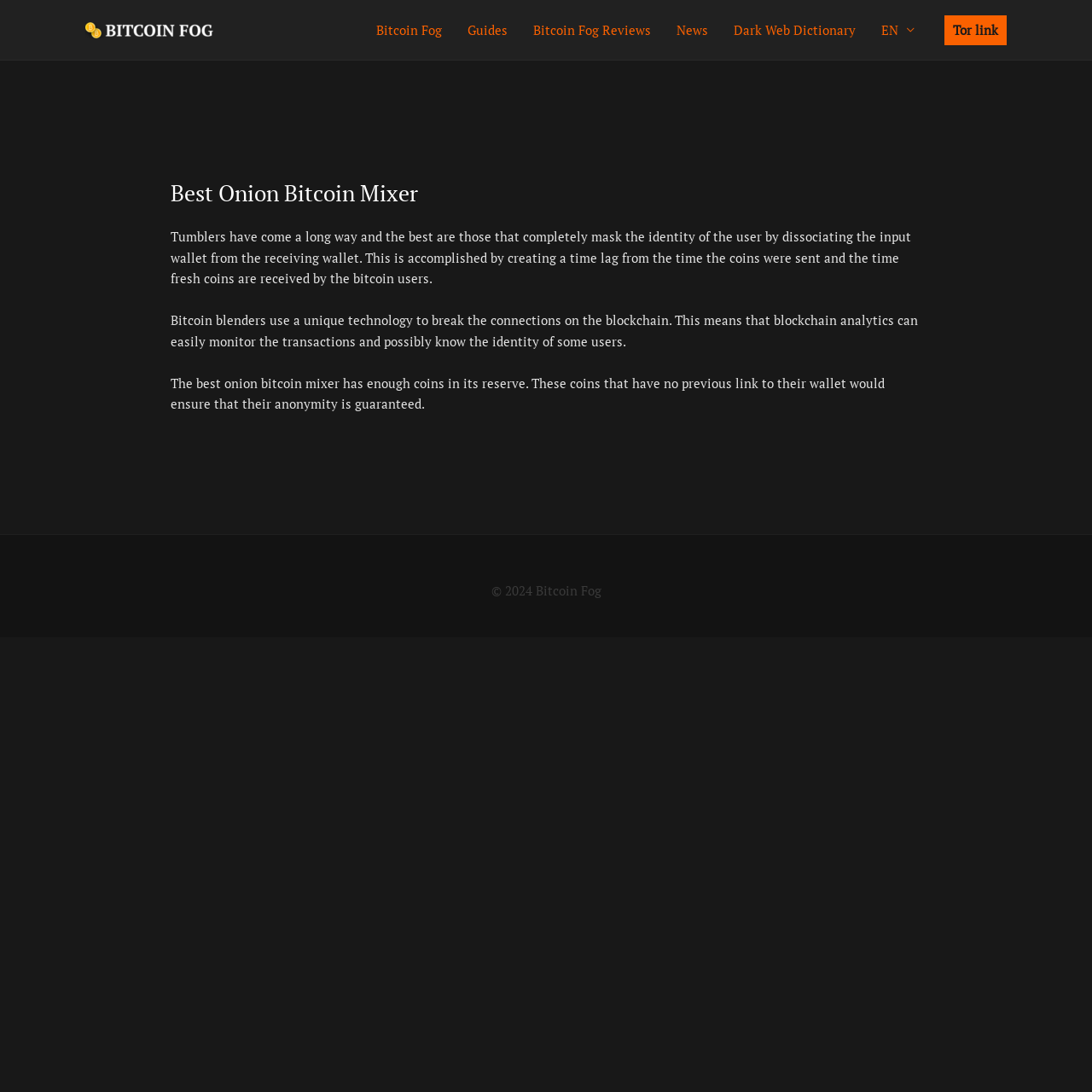Locate the bounding box coordinates of the element's region that should be clicked to carry out the following instruction: "Click the Bitcoin Fog link". The coordinates need to be four float numbers between 0 and 1, i.e., [left, top, right, bottom].

[0.078, 0.018, 0.195, 0.033]